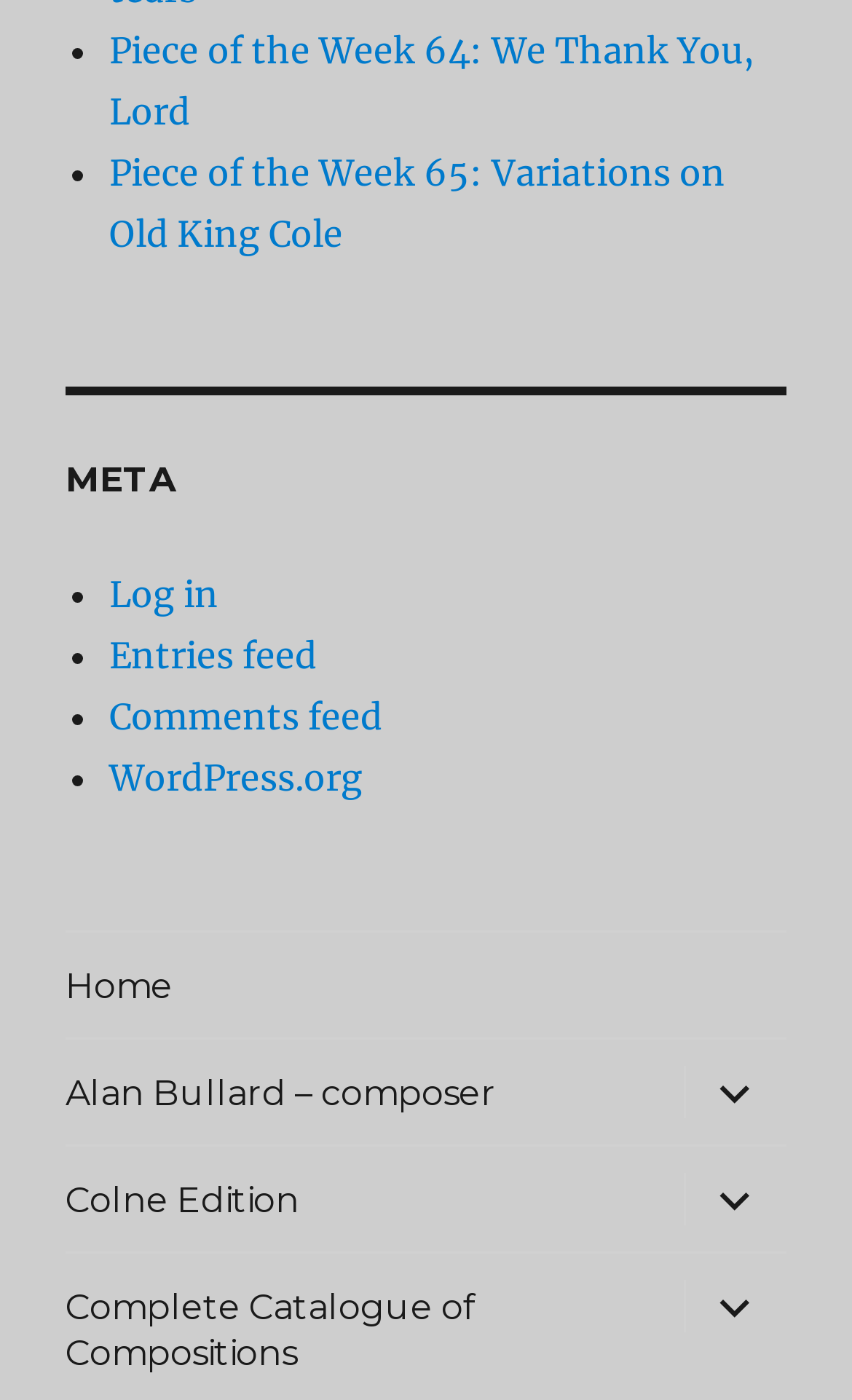Give a one-word or phrase response to the following question: How many list markers are there on the webpage?

6